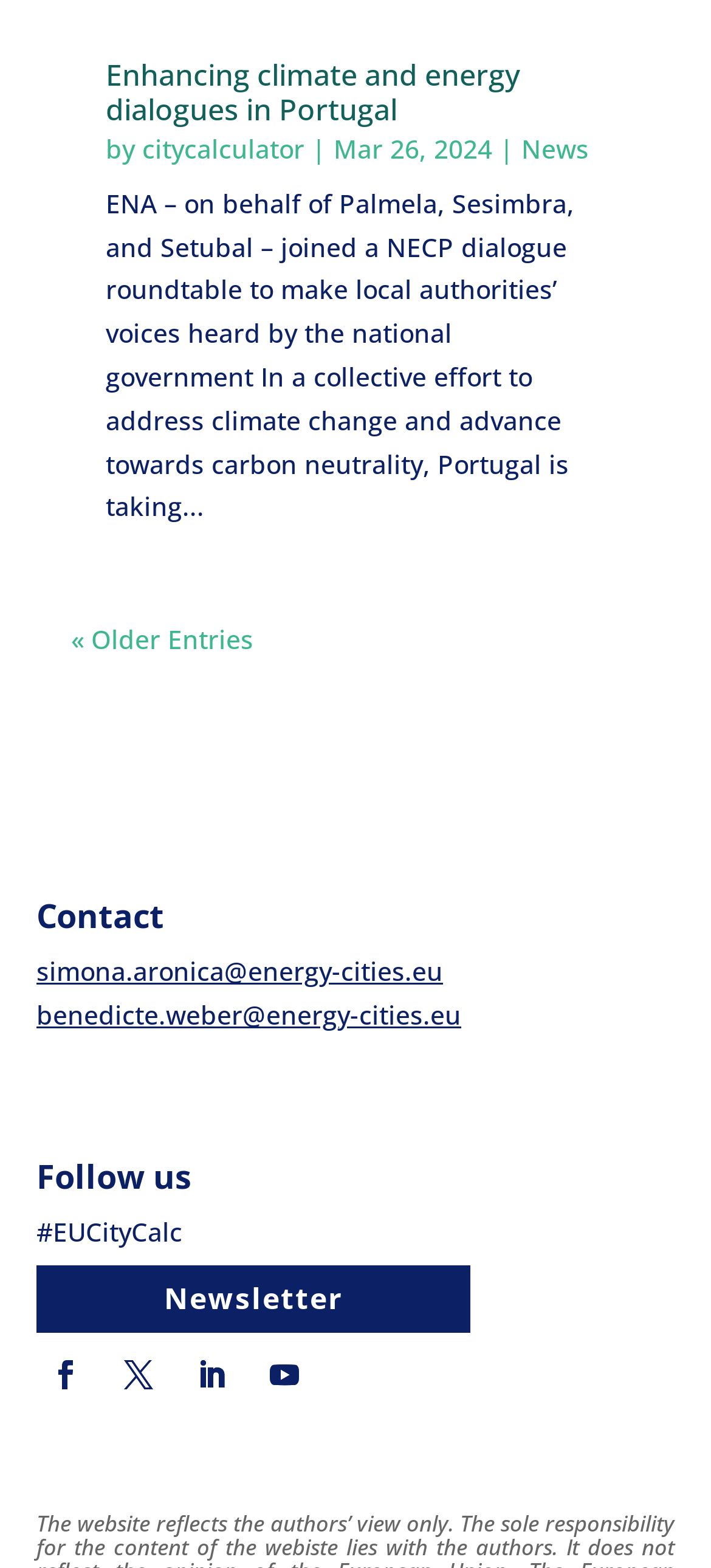Identify the bounding box coordinates of the specific part of the webpage to click to complete this instruction: "Contact Simona Aronica".

[0.051, 0.608, 0.623, 0.63]